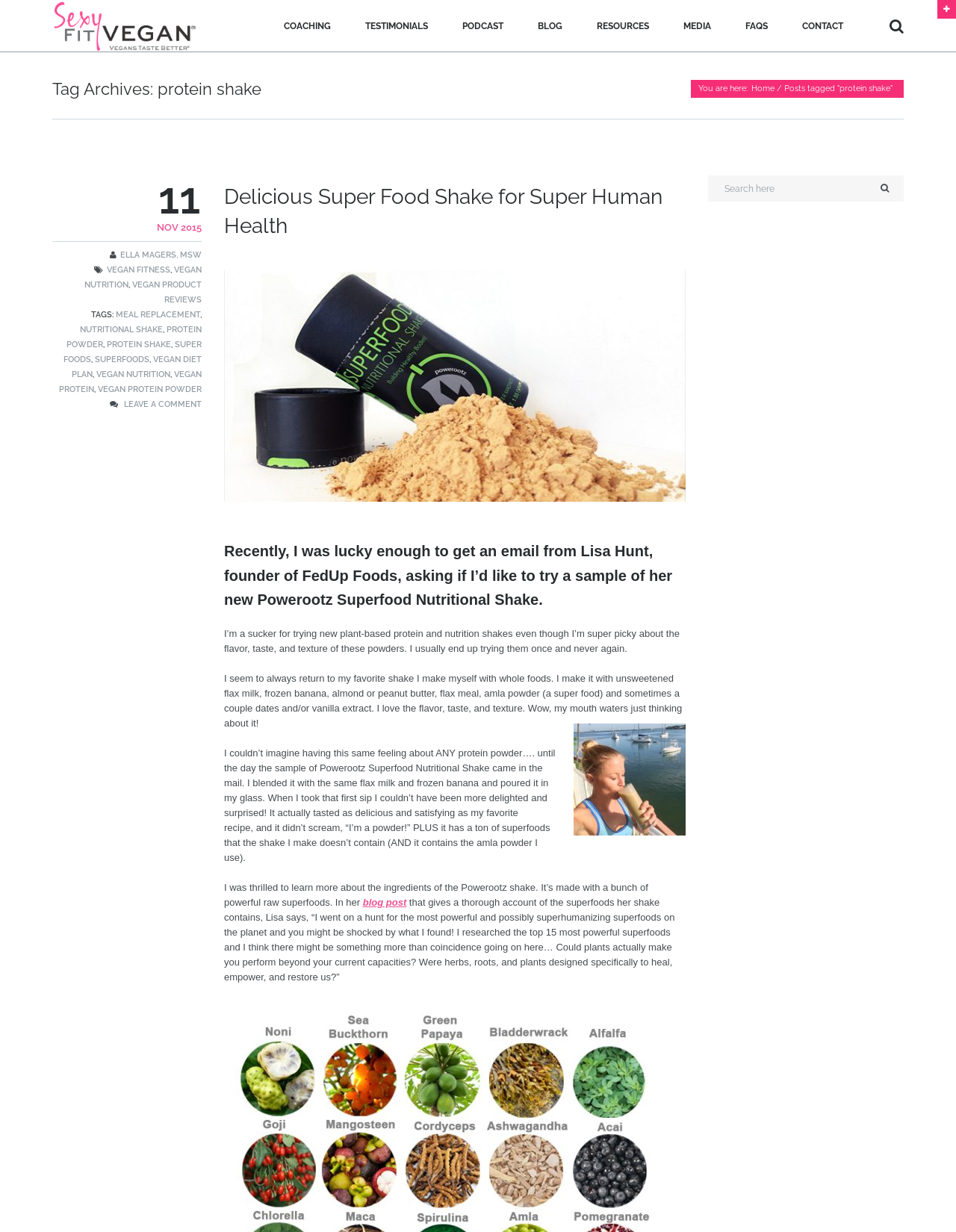Determine the coordinates of the bounding box for the clickable area needed to execute this instruction: "Search for something in the search box".

[0.74, 0.142, 0.945, 0.164]